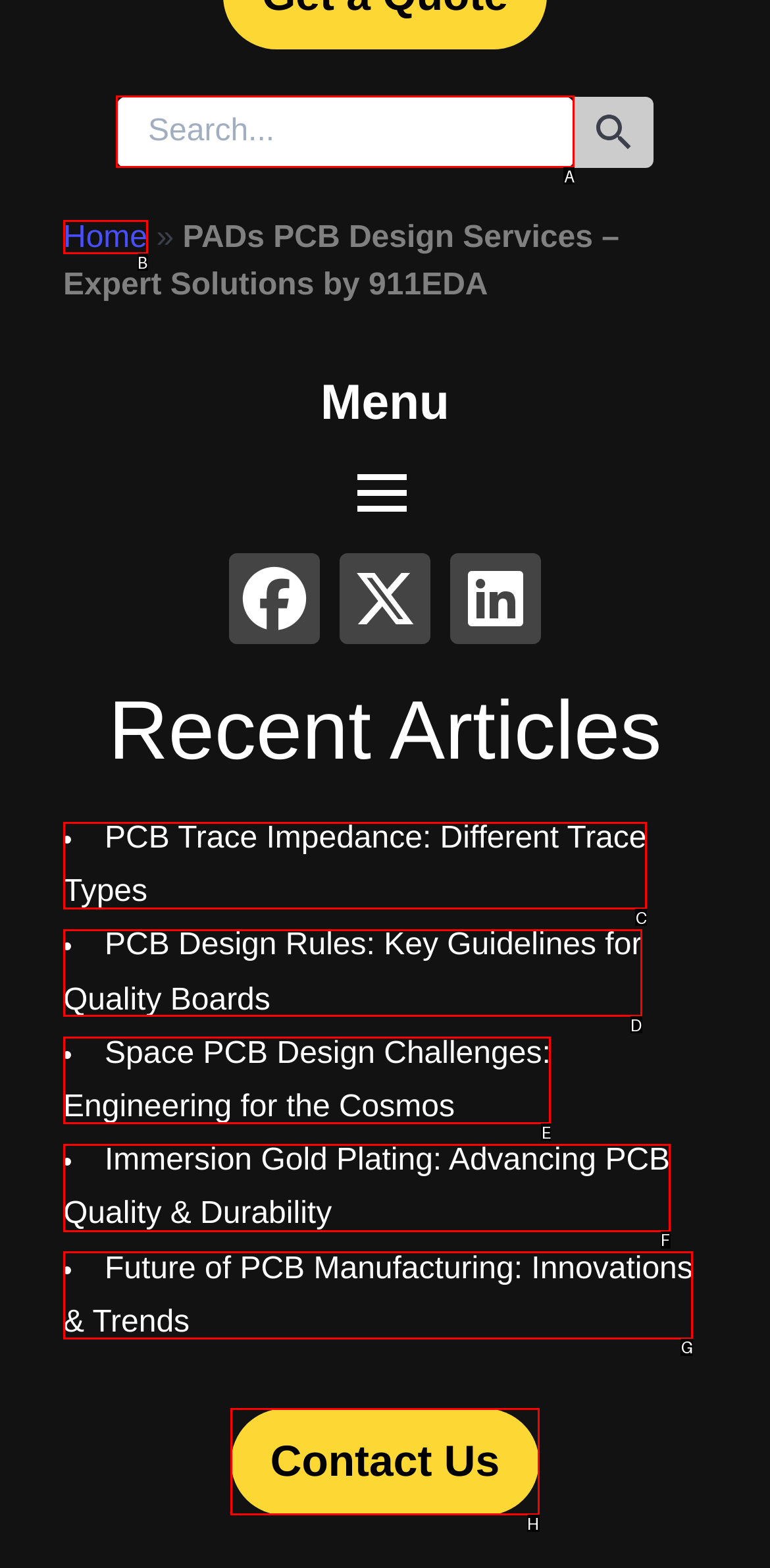Identify the HTML element you need to click to achieve the task: search for something. Respond with the corresponding letter of the option.

A